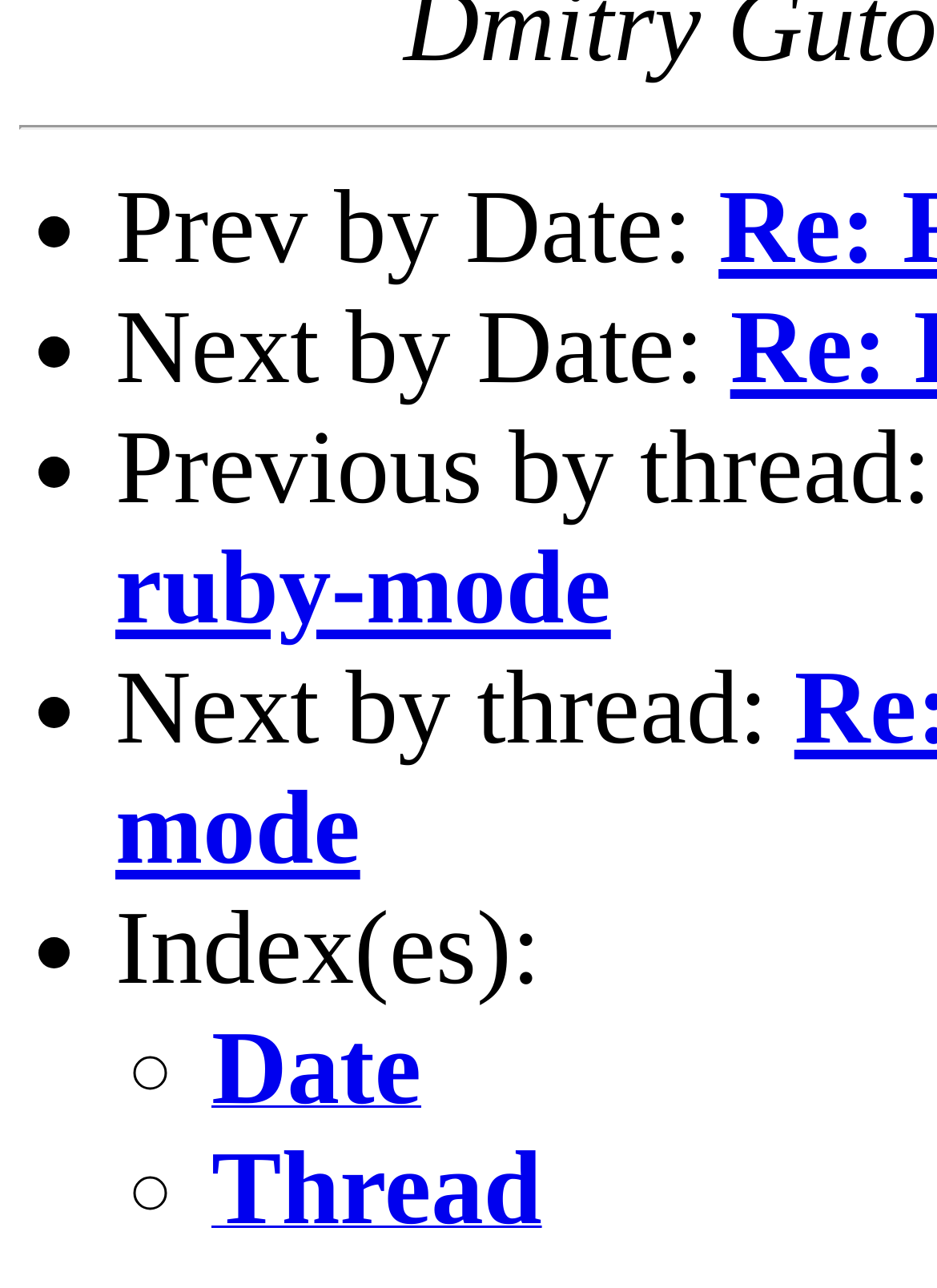What is the last navigation option?
Answer with a single word or short phrase according to what you see in the image.

Thread